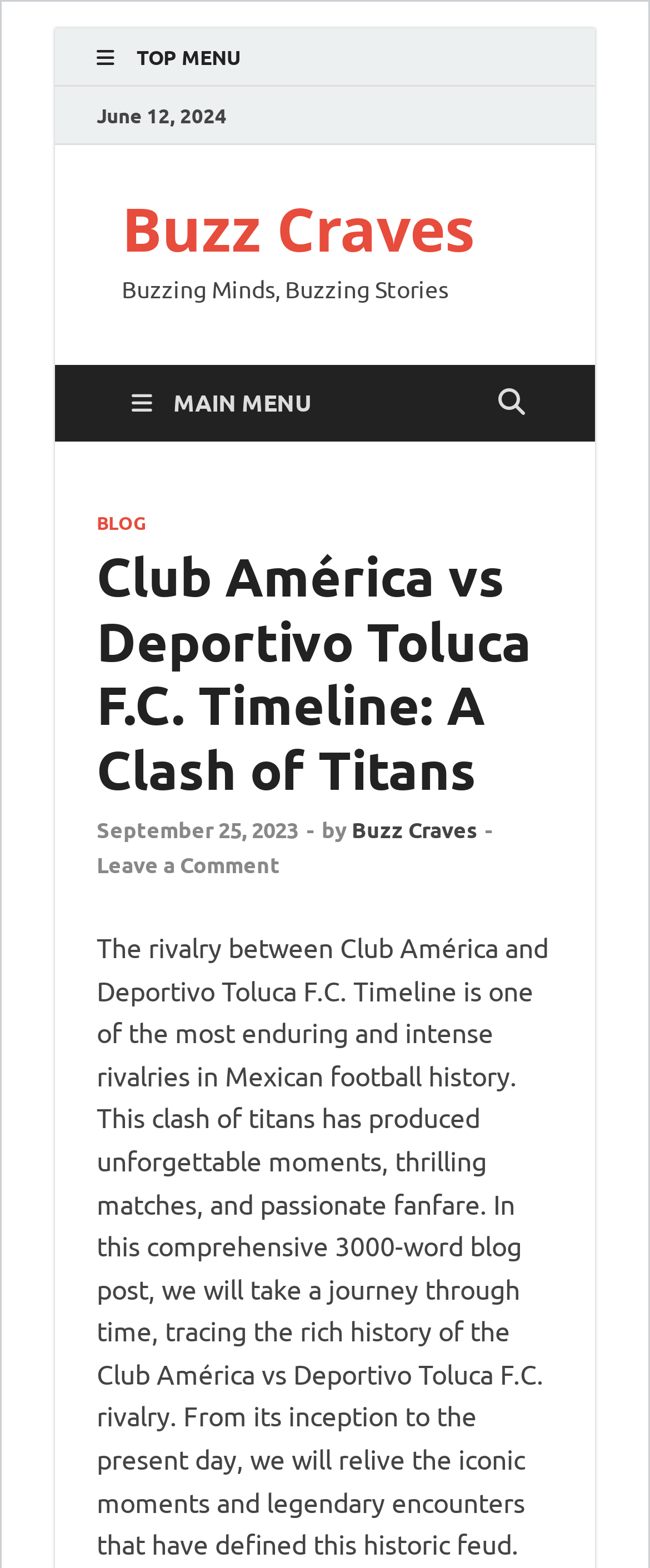Kindly respond to the following question with a single word or a brief phrase: 
What is the purpose of the button with the icon ''?

Unknown